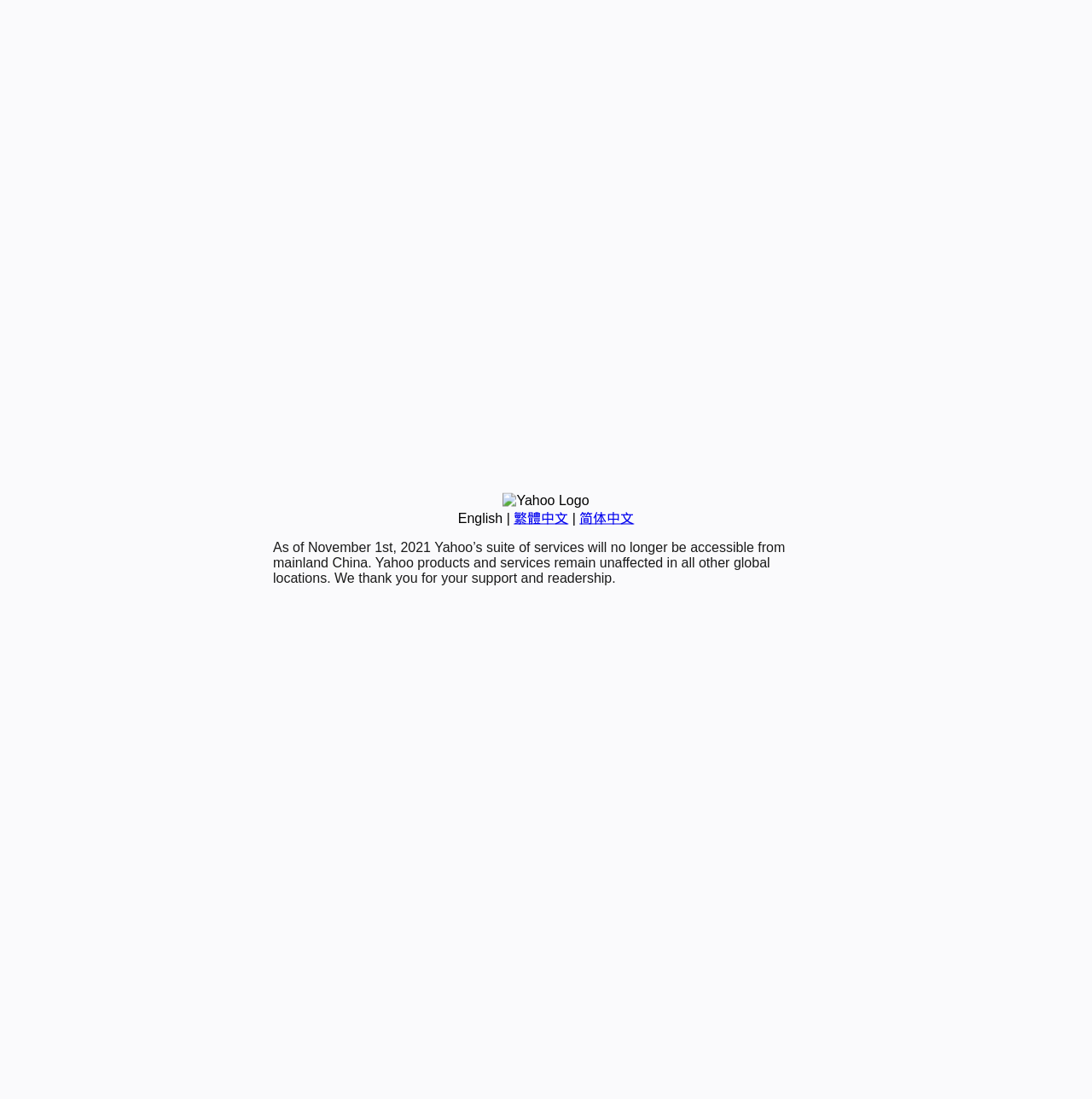Identify the bounding box coordinates of the HTML element based on this description: "English".

[0.419, 0.465, 0.46, 0.478]